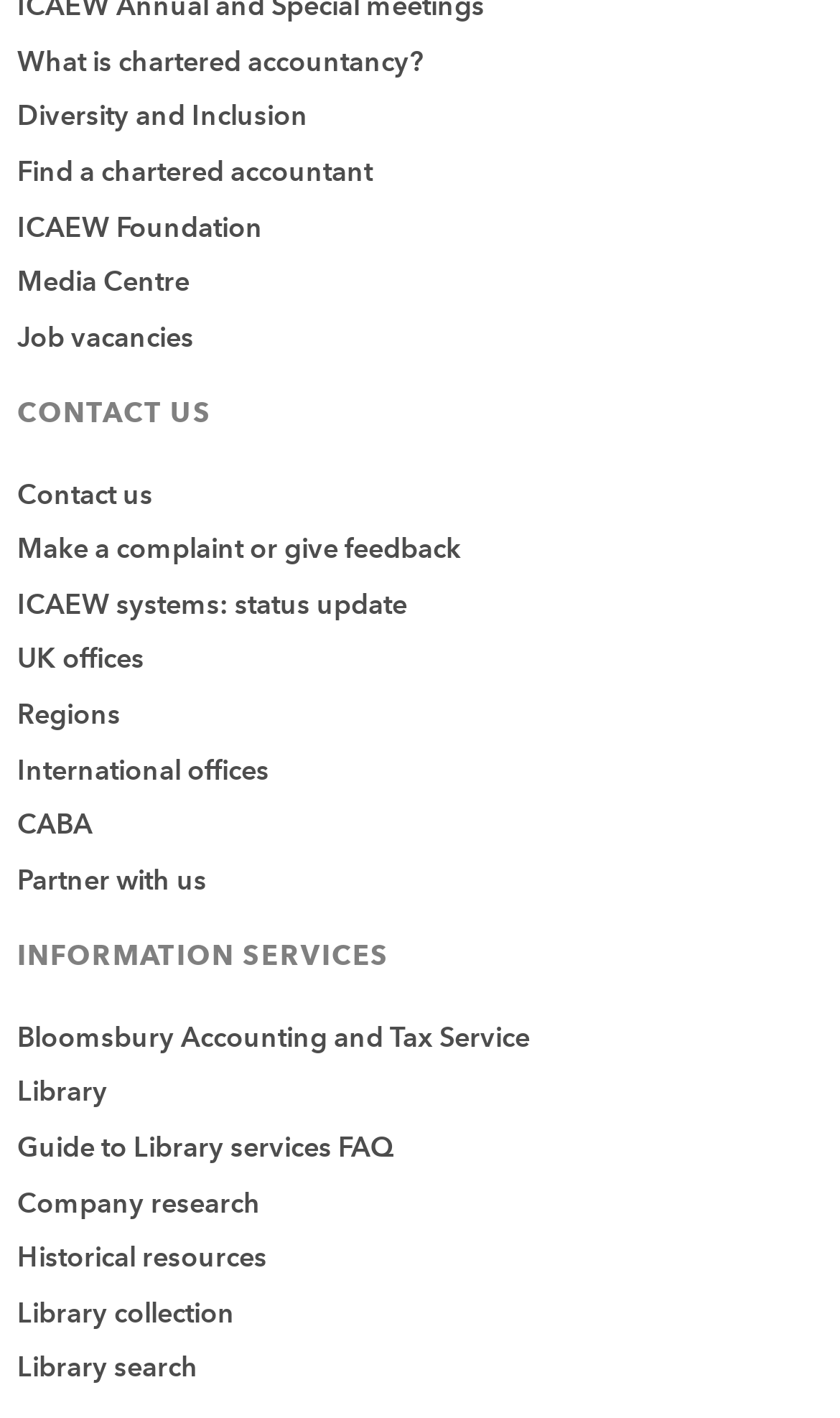How many headings are there on the webpage?
Answer the question with detailed information derived from the image.

There are three headings on the webpage: 'Q. What is a cold review?', 'CONTACT US', and 'INFORMATION SERVICES'.